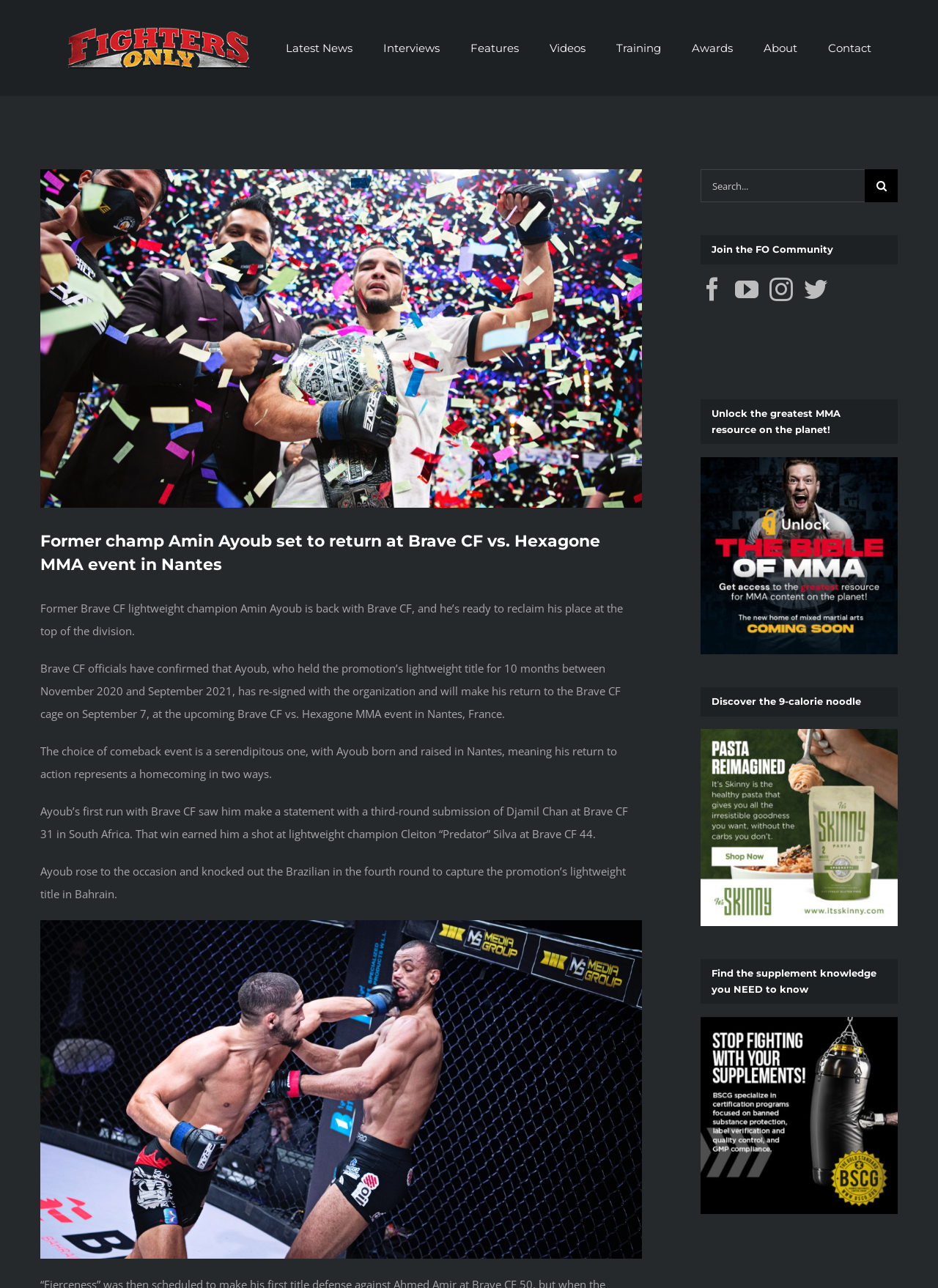What is the name of the social media platform with a link at the bottom of the page?
Answer the question with a single word or phrase by looking at the picture.

Facebook